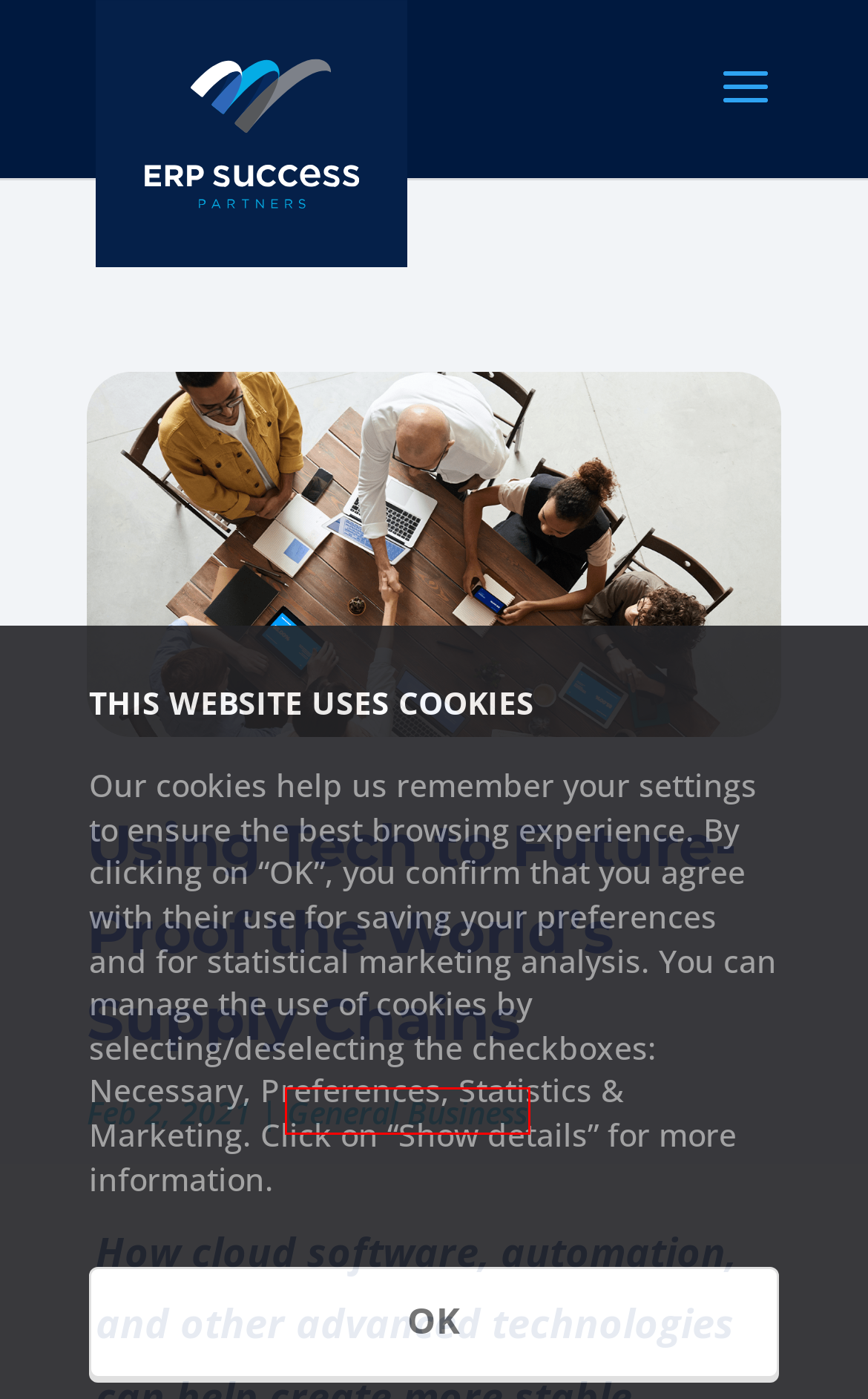Examine the screenshot of a webpage with a red bounding box around a specific UI element. Identify which webpage description best matches the new webpage that appears after clicking the element in the red bounding box. Here are the candidates:
A. PayBuddy - The Perfect Payroll Solution for Growing Canadian Businesses | ERP Success Partners
B. Contact Us | ERP Success Partners
C. NetSuite Release 2024.1: What's New for Businesses
D. Terms & Conditions | ERP Success Partners
E. ERP Roadmap for 2024
F. Enterprise Resource Planning Services | ERP Success Partners
G. General Business Archives | ERP Success Partners
H. Privacy Policy | ERP Success Partners

G